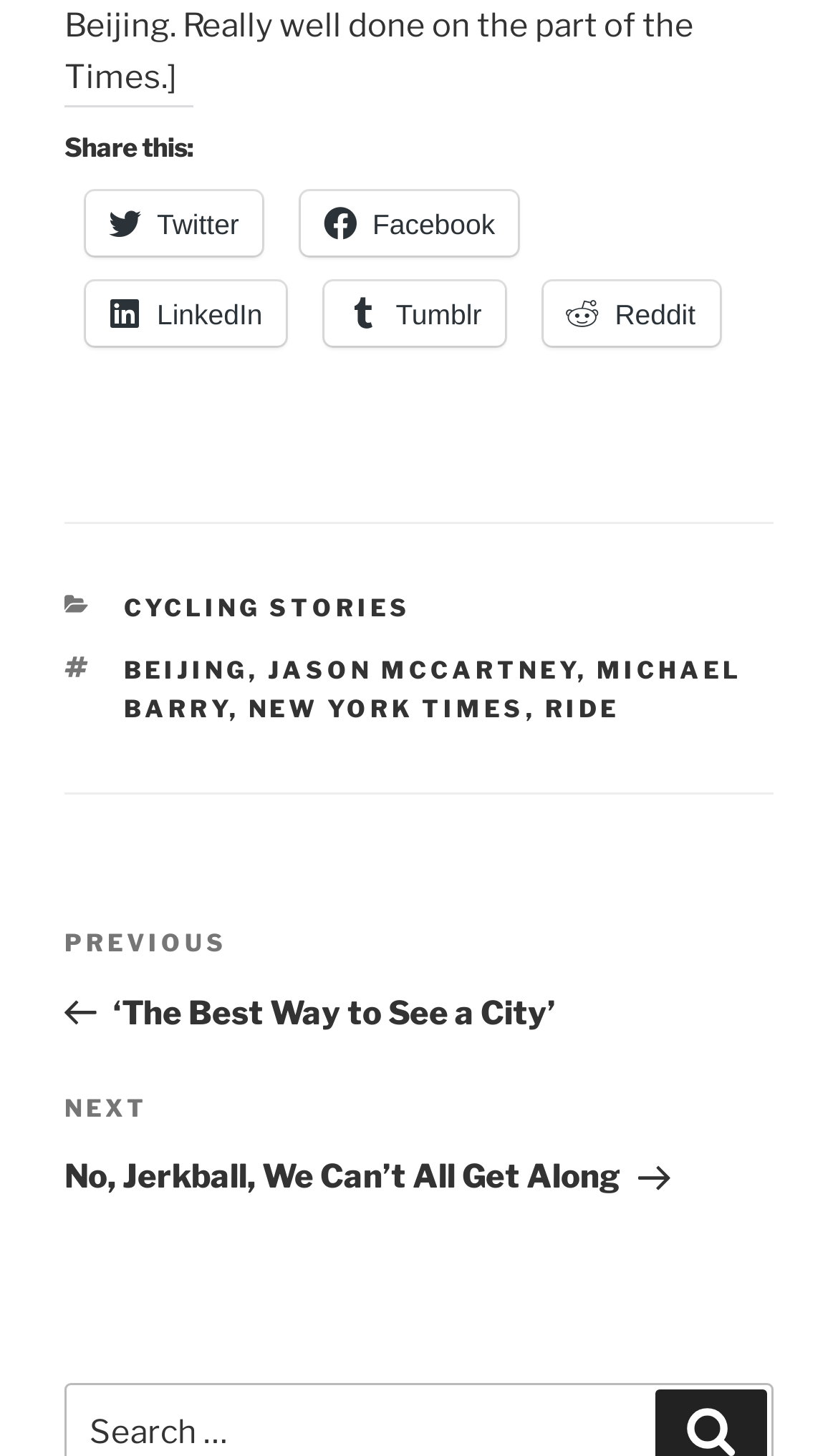What is the title of the previous post?
Please give a detailed and elaborate explanation in response to the question.

I looked at the post navigation section and found the link 'Previous Post' with the title 'The Best Way to See a City', which suggests that this is the title of the previous post.